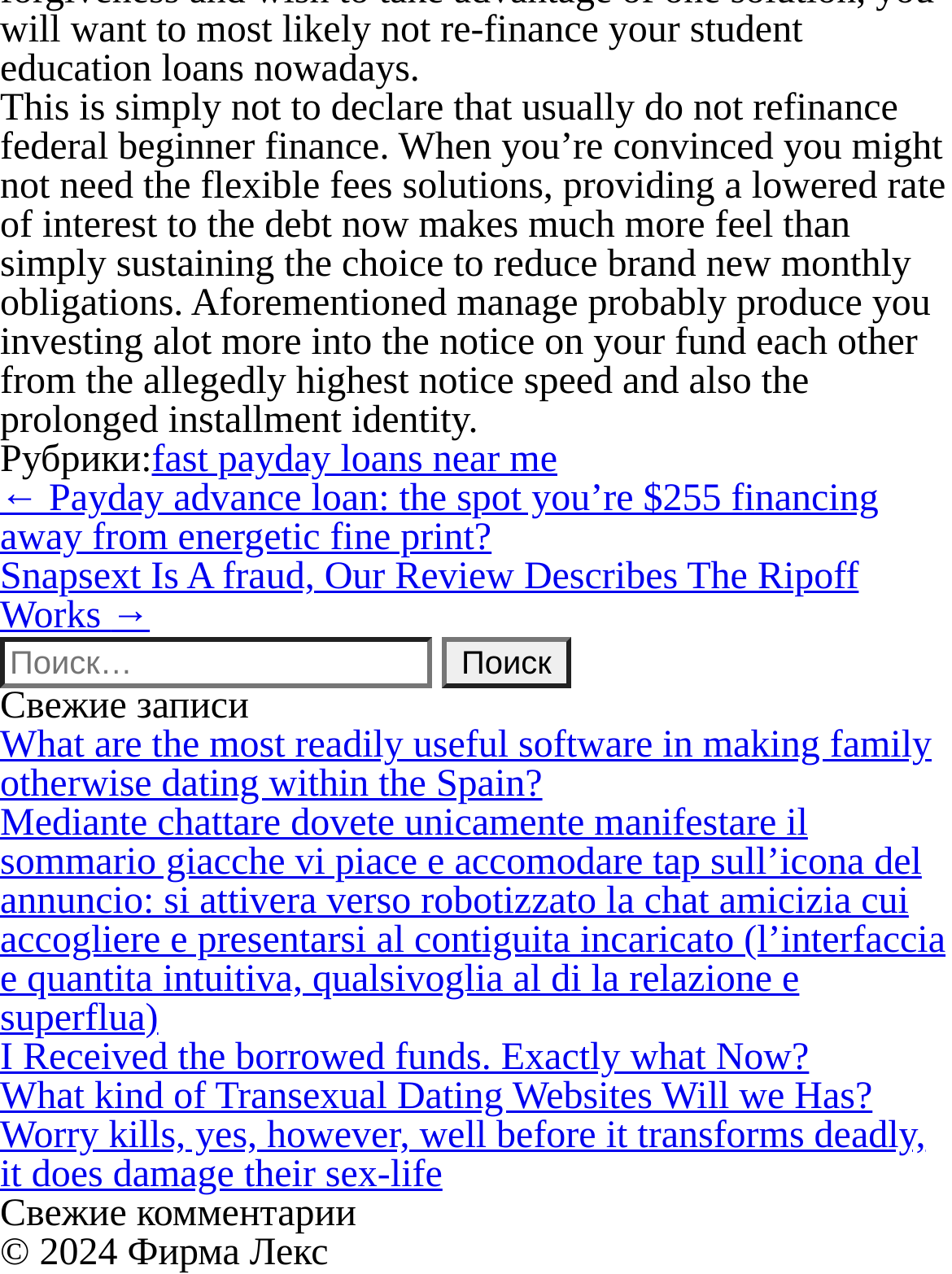What is the purpose of the search box?
Carefully analyze the image and provide a detailed answer to the question.

The search box is located in the complementary section of the webpage, and its purpose is to allow users to search for specific content on the website by typing in keywords or phrases.